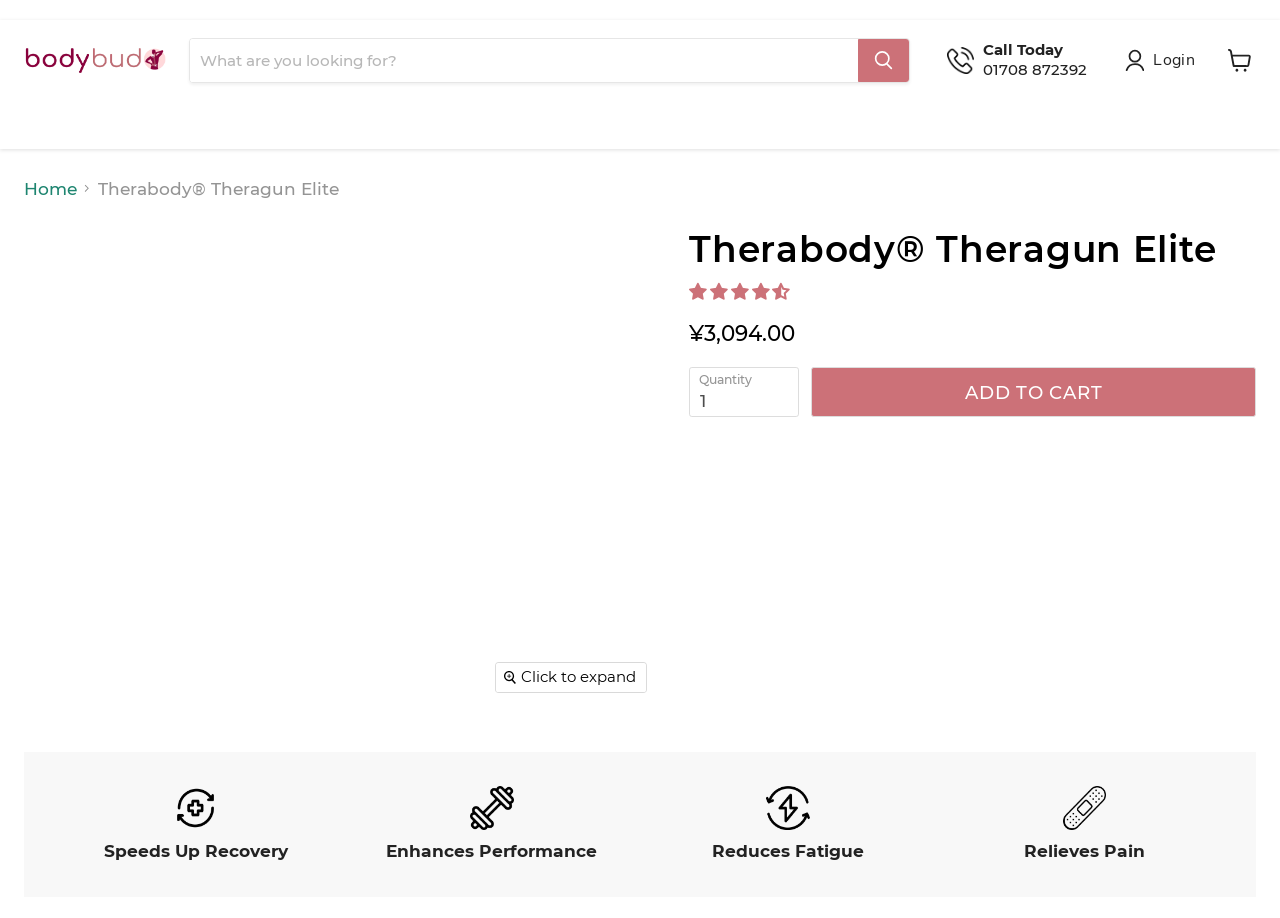Extract the main heading from the webpage content.

Therabody® Theragun Elite